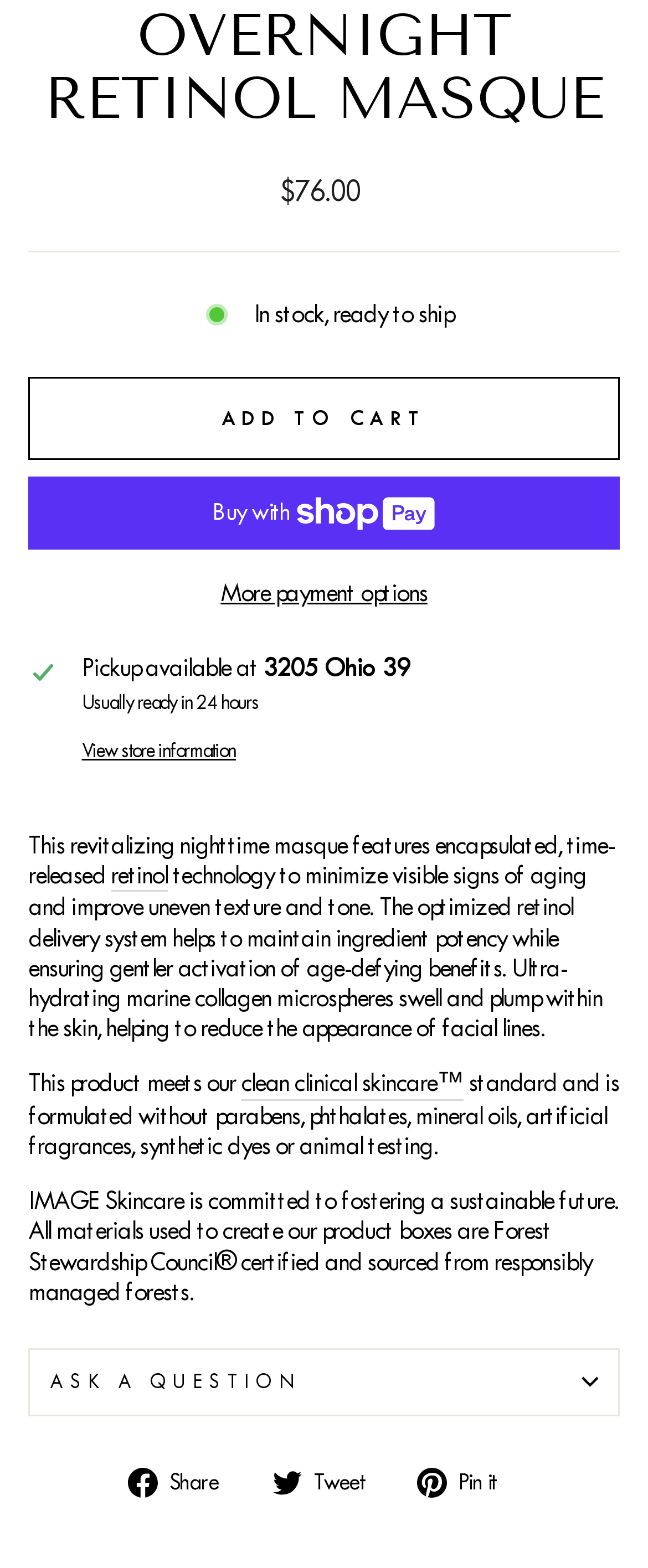Please pinpoint the bounding box coordinates for the region I should click to adhere to this instruction: "Add to cart".

[0.044, 0.24, 0.956, 0.293]